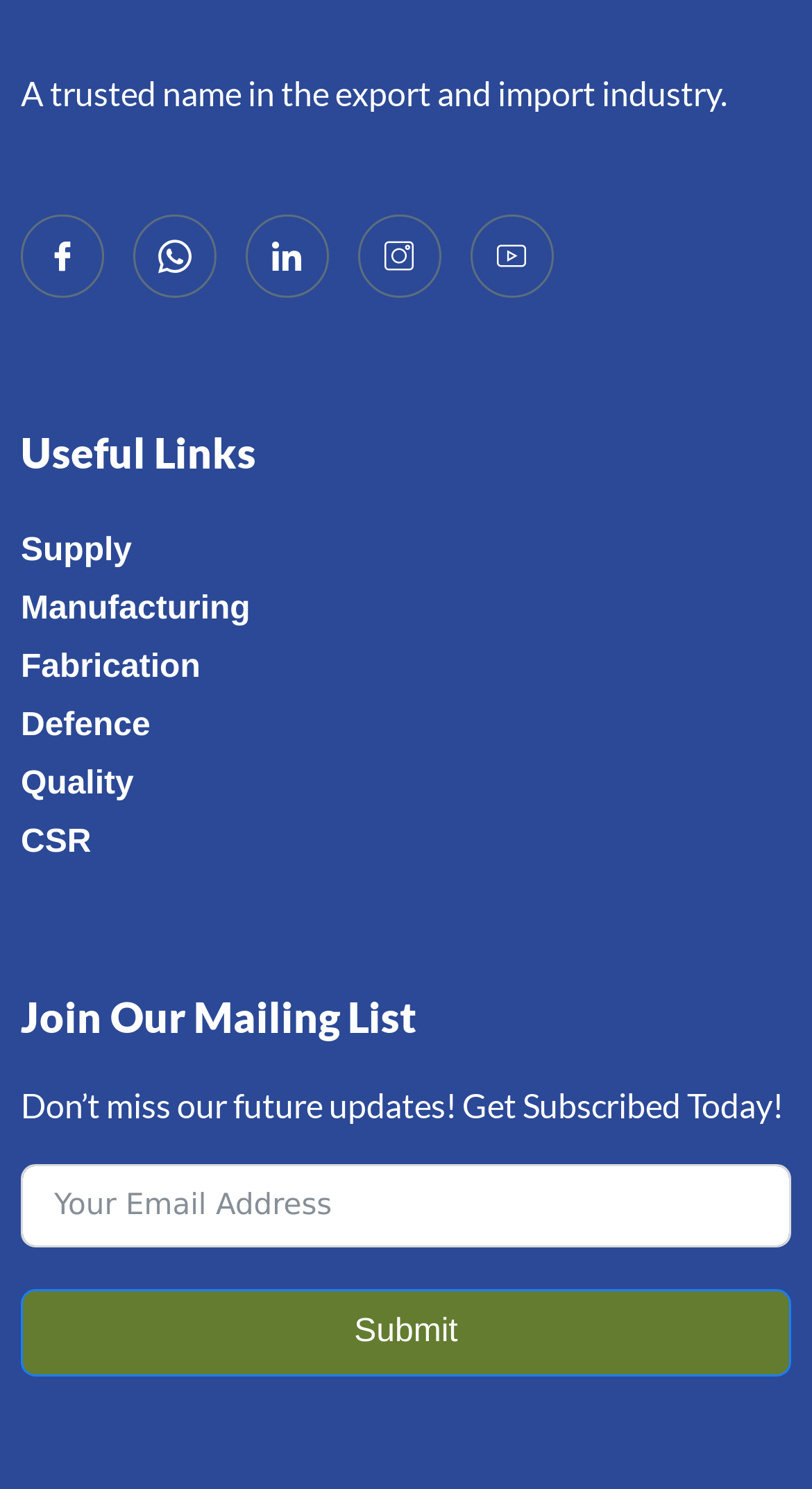Can you specify the bounding box coordinates for the region that should be clicked to fulfill this instruction: "Subscribe to our mailing list".

[0.026, 0.782, 0.974, 0.838]